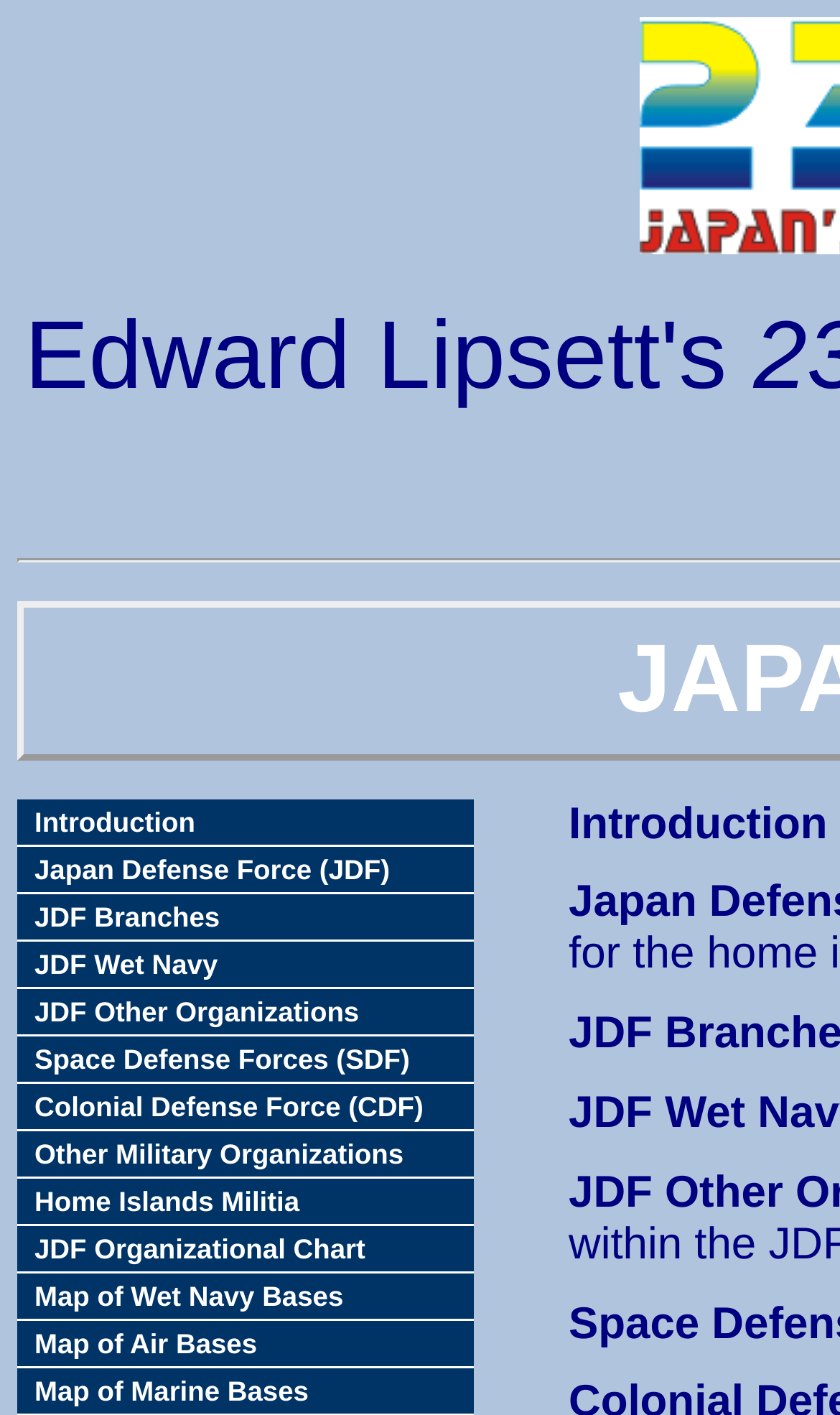Identify the bounding box coordinates of the clickable region required to complete the instruction: "Check the Map of Wet Navy Bases". The coordinates should be given as four float numbers within the range of 0 and 1, i.e., [left, top, right, bottom].

[0.021, 0.899, 0.564, 0.933]